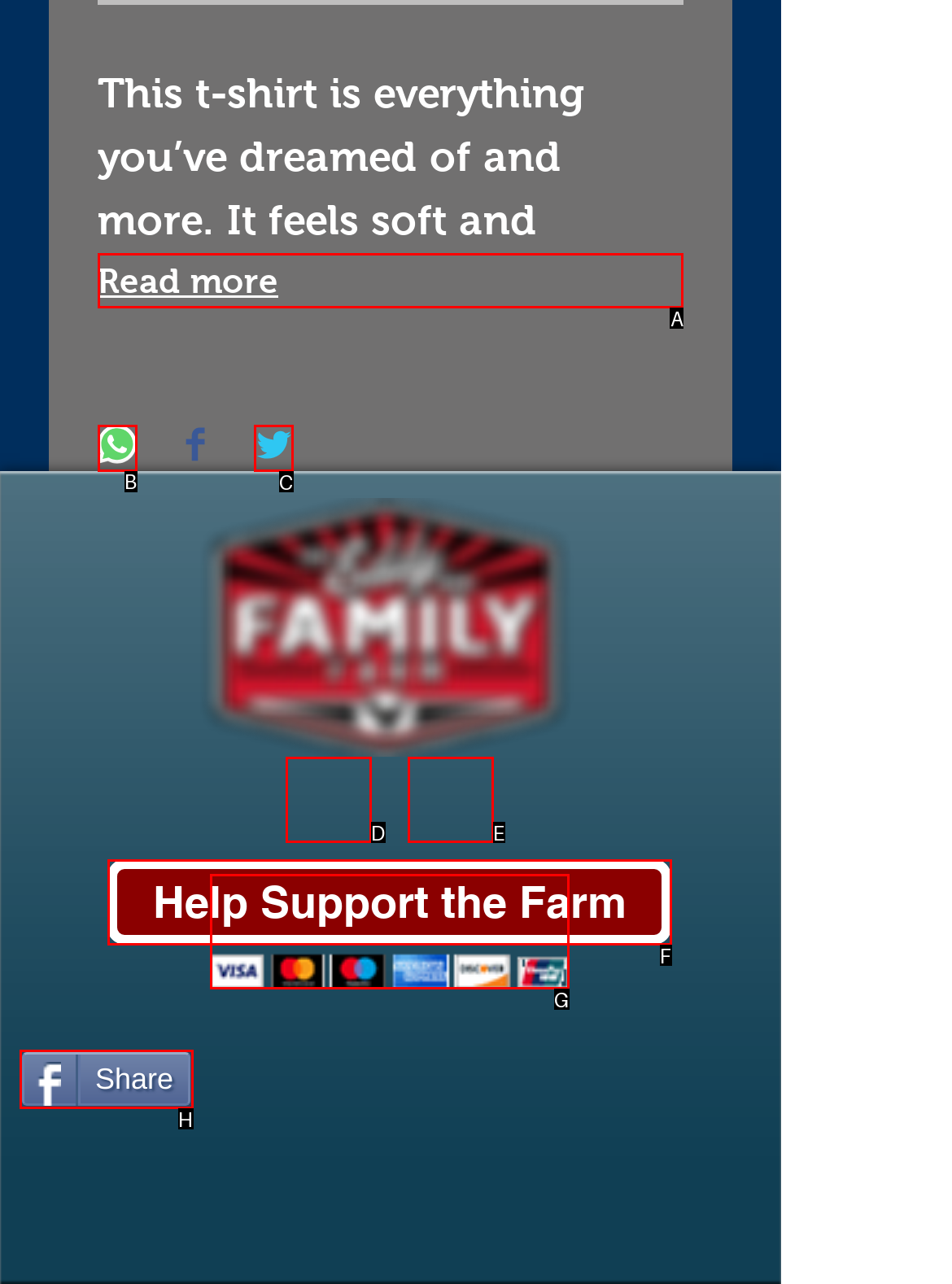To complete the instruction: Check events calendar, which HTML element should be clicked?
Respond with the option's letter from the provided choices.

None